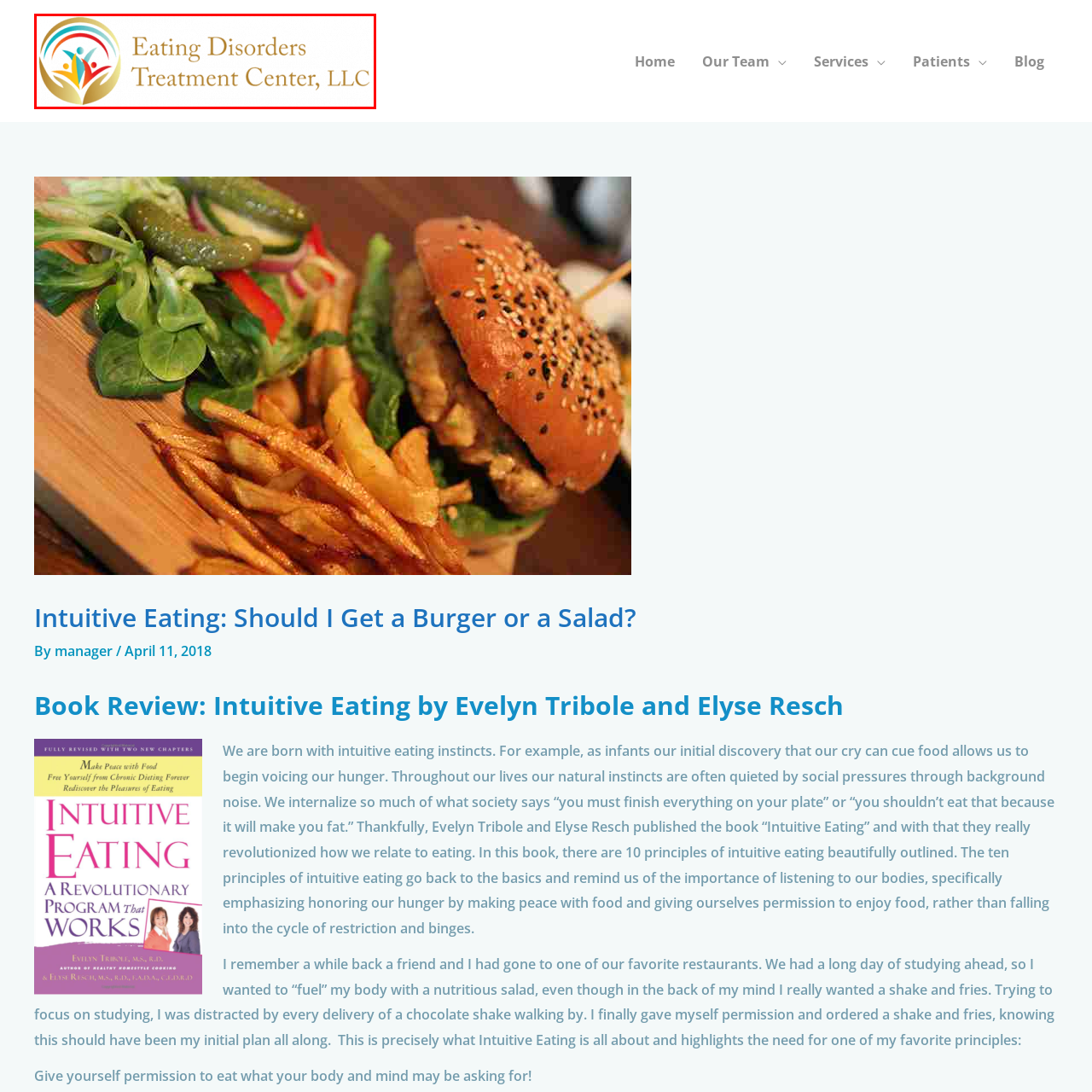Look at the image enclosed within the red outline and answer the question with a single word or phrase:
What is represented by the abstract figures?

Individuals